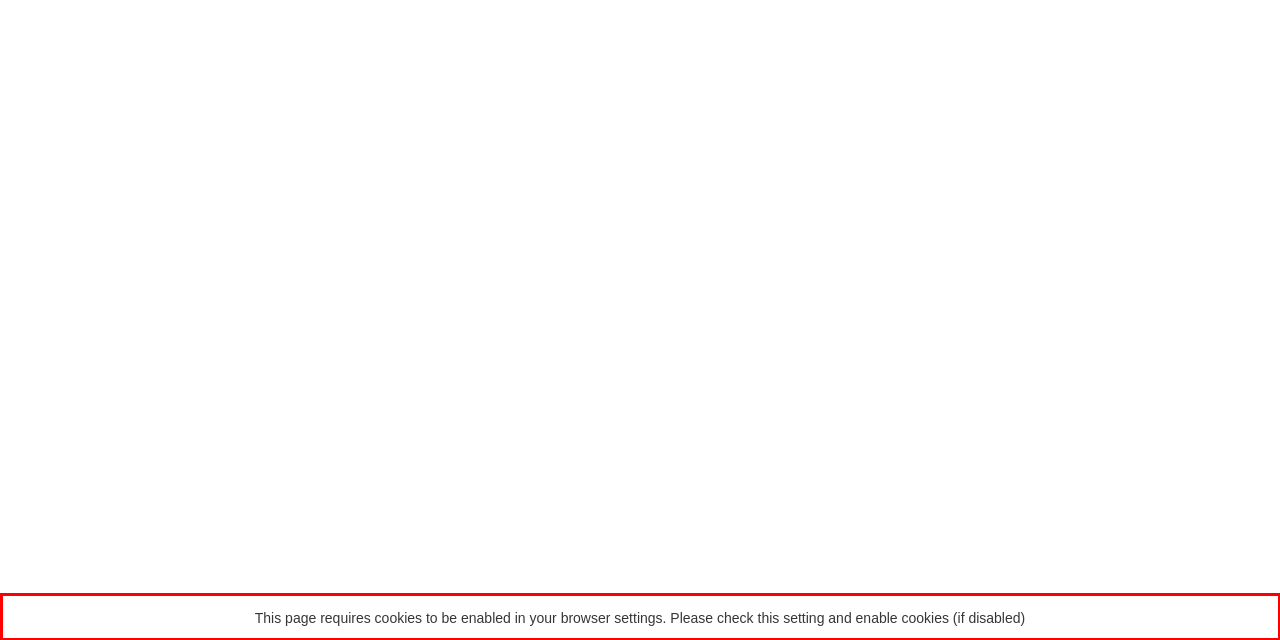Please analyze the provided webpage screenshot and perform OCR to extract the text content from the red rectangle bounding box.

This page requires cookies to be enabled in your browser settings. Please check this setting and enable cookies (if disabled)